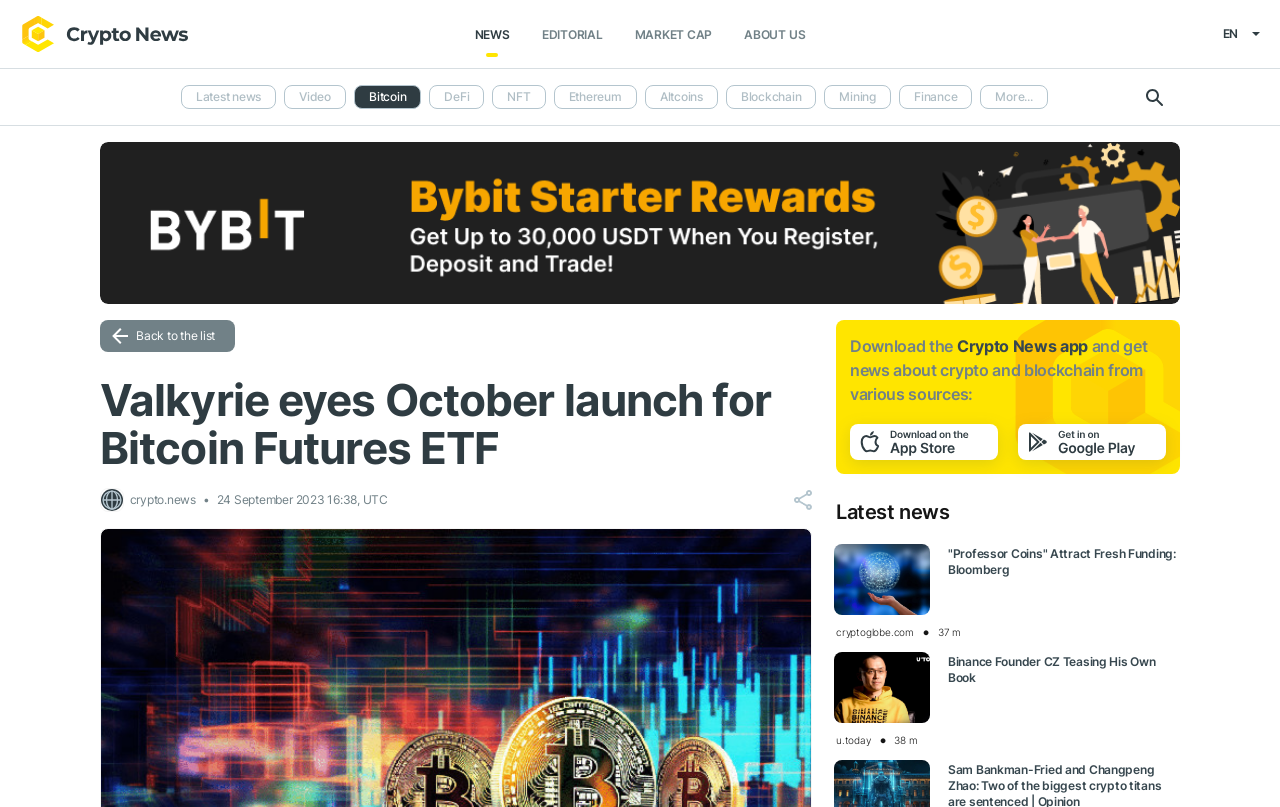Give a concise answer using one word or a phrase to the following question:
What is the topic of the article?

Bitcoin Futures ETF